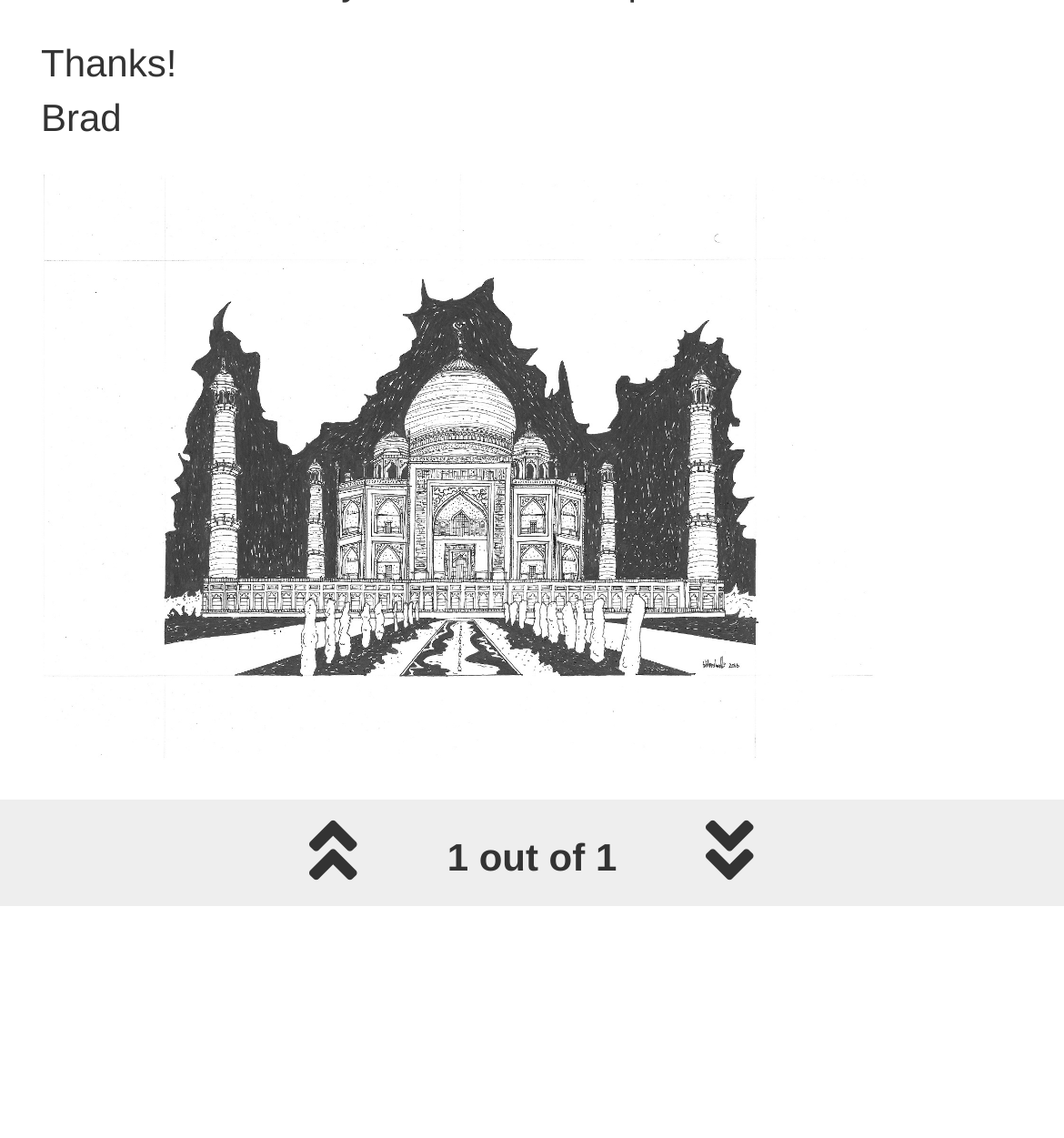Locate the UI element described by parent_node: 0 in the provided webpage screenshot. Return the bounding box coordinates in the format (top-left x, top-left y, bottom-right x, bottom-right y), ensuring all values are between 0 and 1.

[0.754, 0.696, 0.831, 0.785]